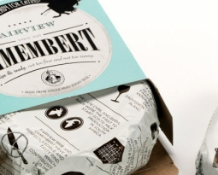What is the purpose of the detailed illustrations?
Provide a concise answer using a single word or phrase based on the image.

to suggest serving suggestions